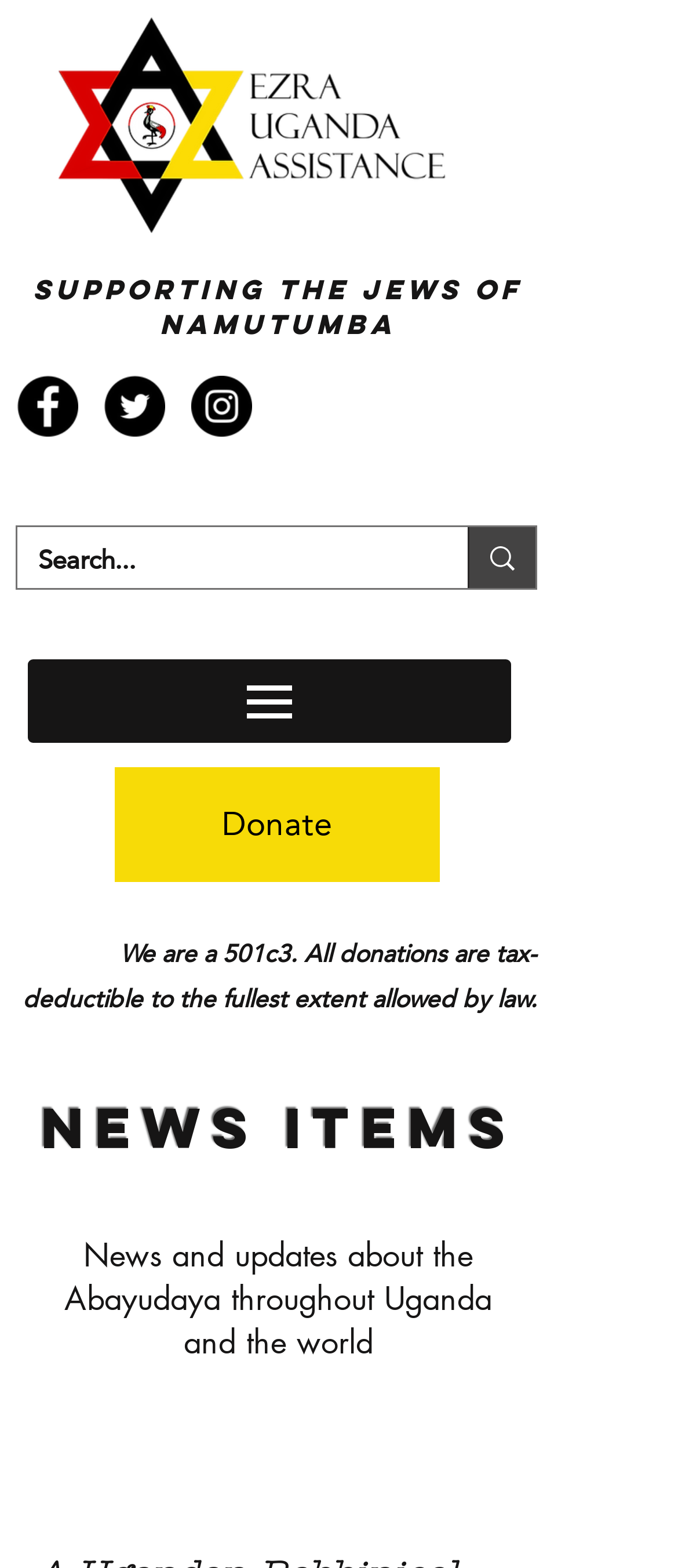Provide the bounding box coordinates of the HTML element described by the text: "aria-label="Search..."". The coordinates should be in the format [left, top, right, bottom] with values between 0 and 1.

[0.69, 0.336, 0.79, 0.375]